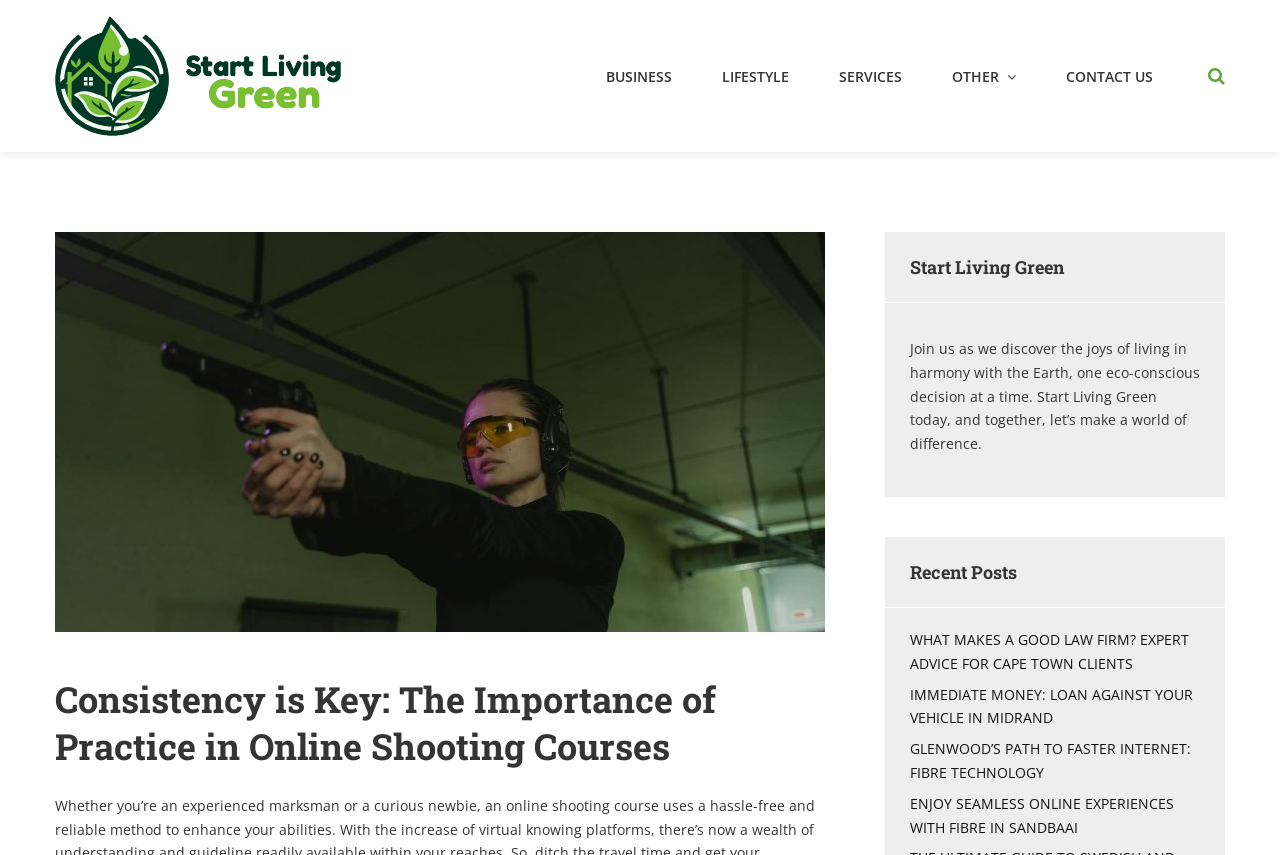What is the text of the first link on the webpage?
Look at the screenshot and give a one-word or phrase answer.

Start Living Green